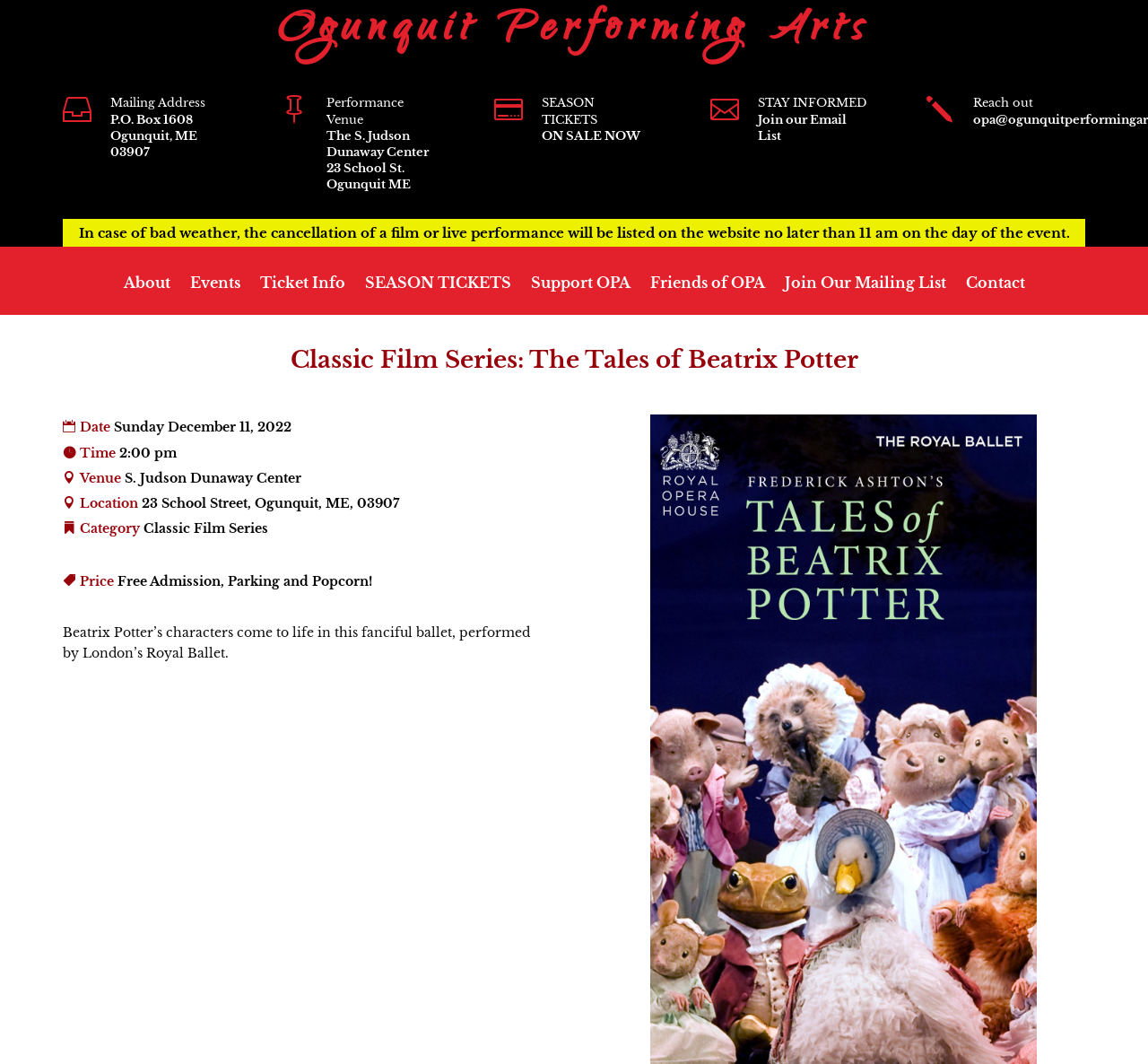What is the mailing address of Ogunquit Performing Arts?
Look at the screenshot and respond with one word or a short phrase.

P.O. Box 1608, Ogunquit, ME 03907